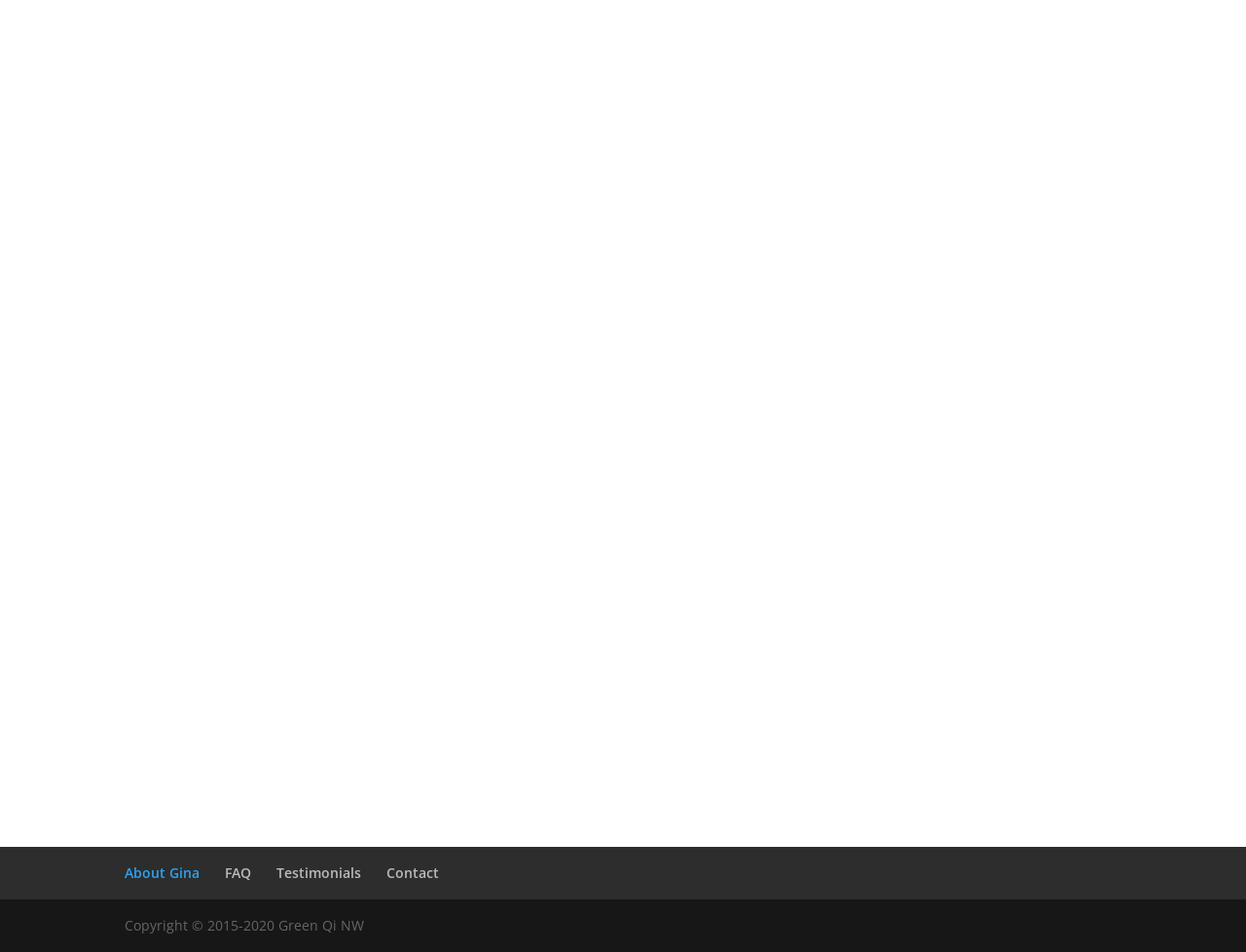Given the webpage screenshot, identify the bounding box of the UI element that matches this description: "About Gina".

[0.1, 0.907, 0.16, 0.927]